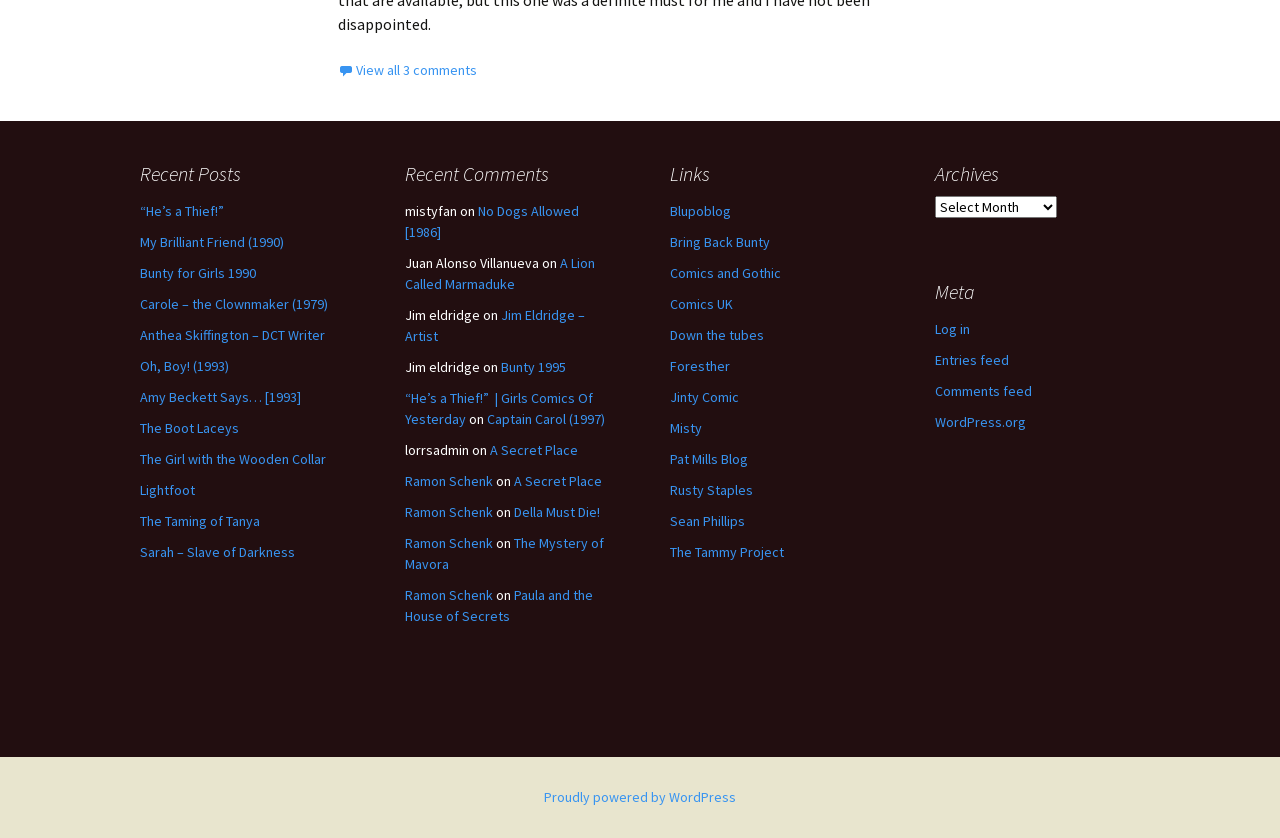Can you specify the bounding box coordinates for the region that should be clicked to fulfill this instruction: "View all 3 comments".

[0.264, 0.073, 0.373, 0.095]